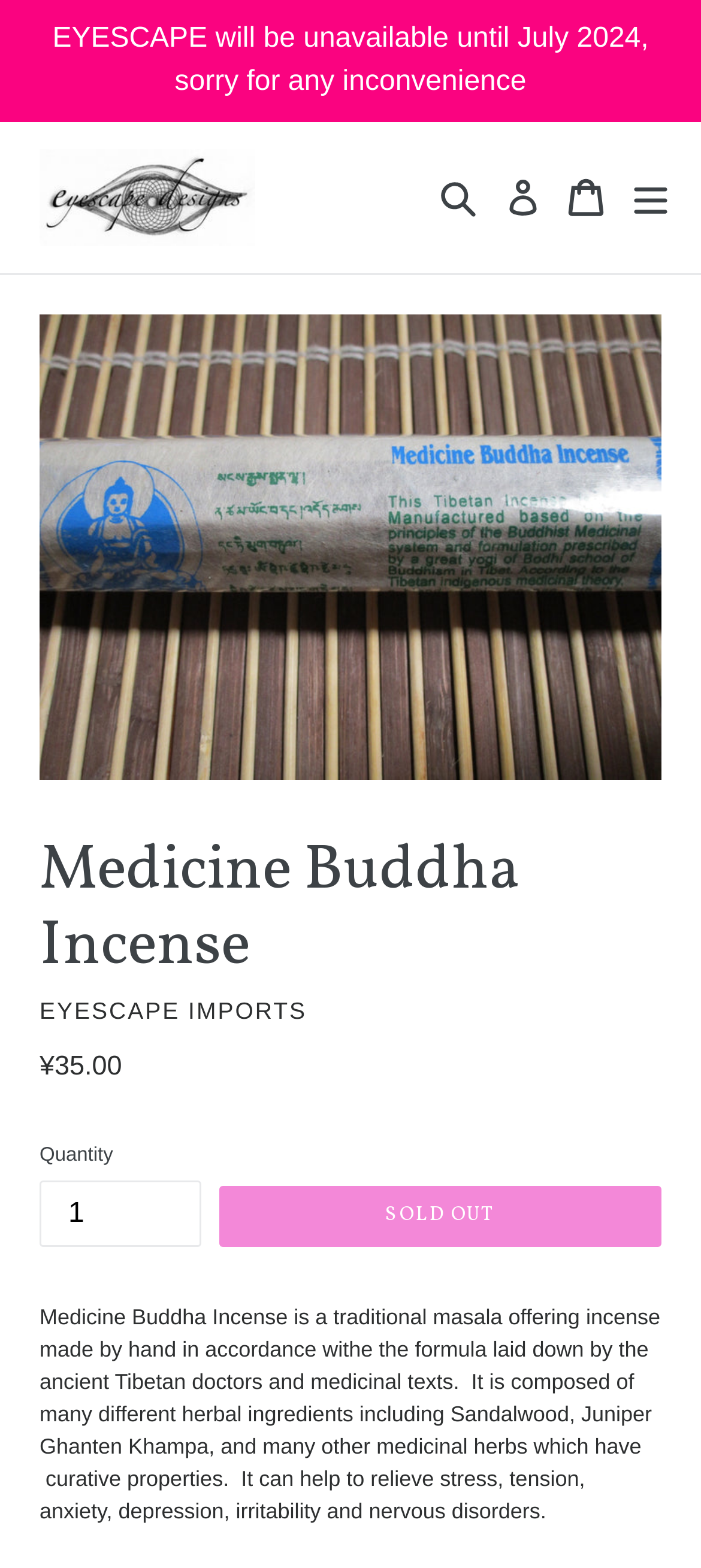Using floating point numbers between 0 and 1, provide the bounding box coordinates in the format (top-left x, top-left y, bottom-right x, bottom-right y). Locate the UI element described here: Search

[0.613, 0.088, 0.695, 0.164]